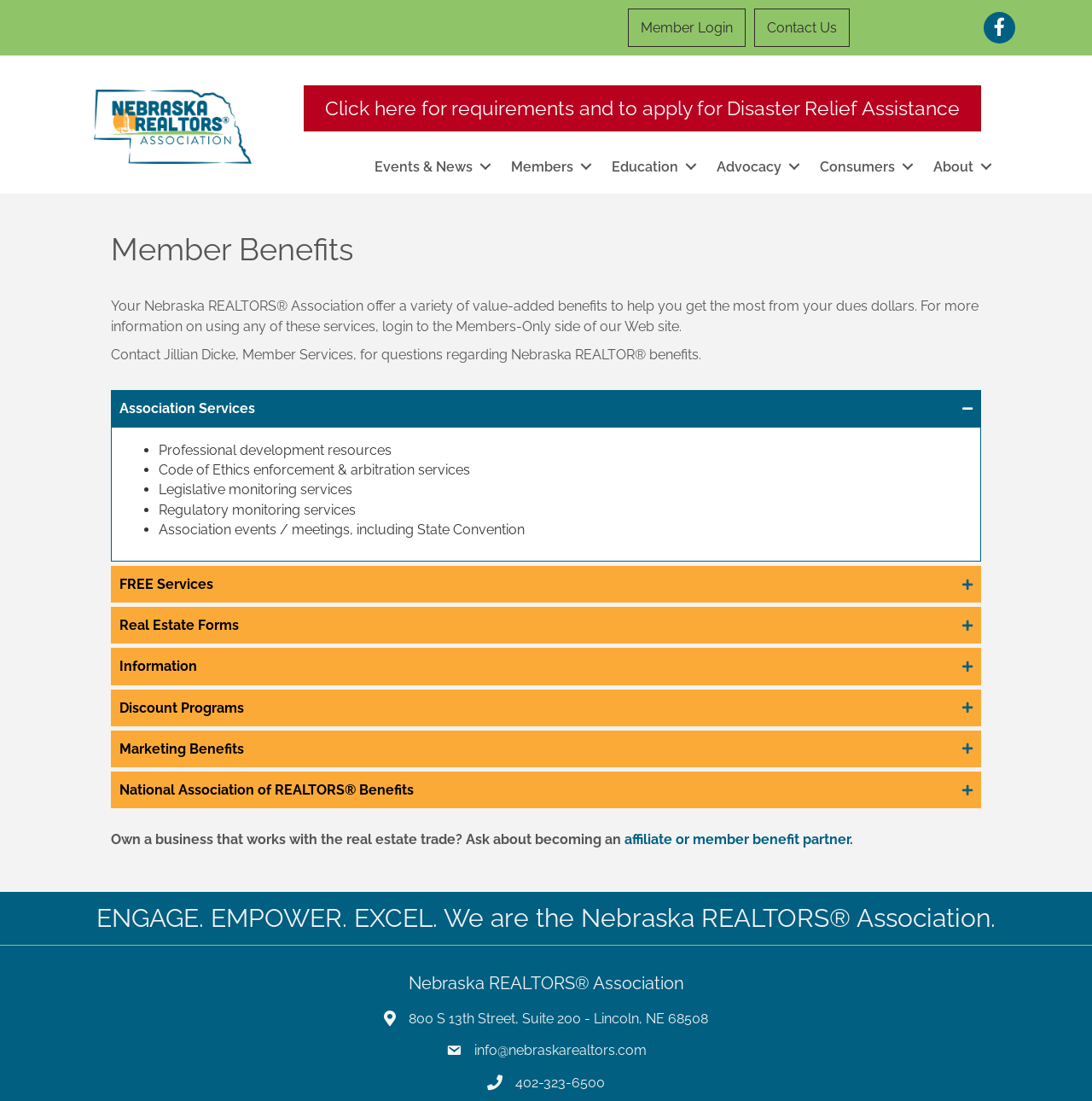Give a complete and precise description of the webpage's appearance.

The webpage is about the Nebraska REALTORS Association, showcasing the various benefits and services offered to its members. At the top, there is a navigation menu with links to "Member Login" and "Contact Us". Below this, the Nebraska Realtors Association logo is displayed, accompanied by an image.

On the left side, there is a button to apply for Disaster Relief Assistance. Next to it, another navigation menu is present, with links to different sections such as "Events & News", "Members", "Education", "Advocacy", "Consumers", and "About".

The main content of the page is divided into sections, starting with a heading "Member Benefits" followed by a brief description of the benefits offered. Below this, there are five tab lists, each containing a different category of benefits: "Association Services", "FREE Services", "Real Estate Forms", "Information", and "Discount Programs". Each tab list has a brief description and a list of bullet points outlining the specific benefits.

Further down, there is a section with a heading "ENGAGE. EMPOWER. EXCEL. We are the Nebraska REALTORS Association." Below this, the contact information of the association is provided, including the address, email, and phone number.

Throughout the page, there are several links and buttons that allow users to access more information or take specific actions. The overall layout is organized, with clear headings and concise text, making it easy to navigate and understand the benefits offered by the Nebraska REALTORS Association.